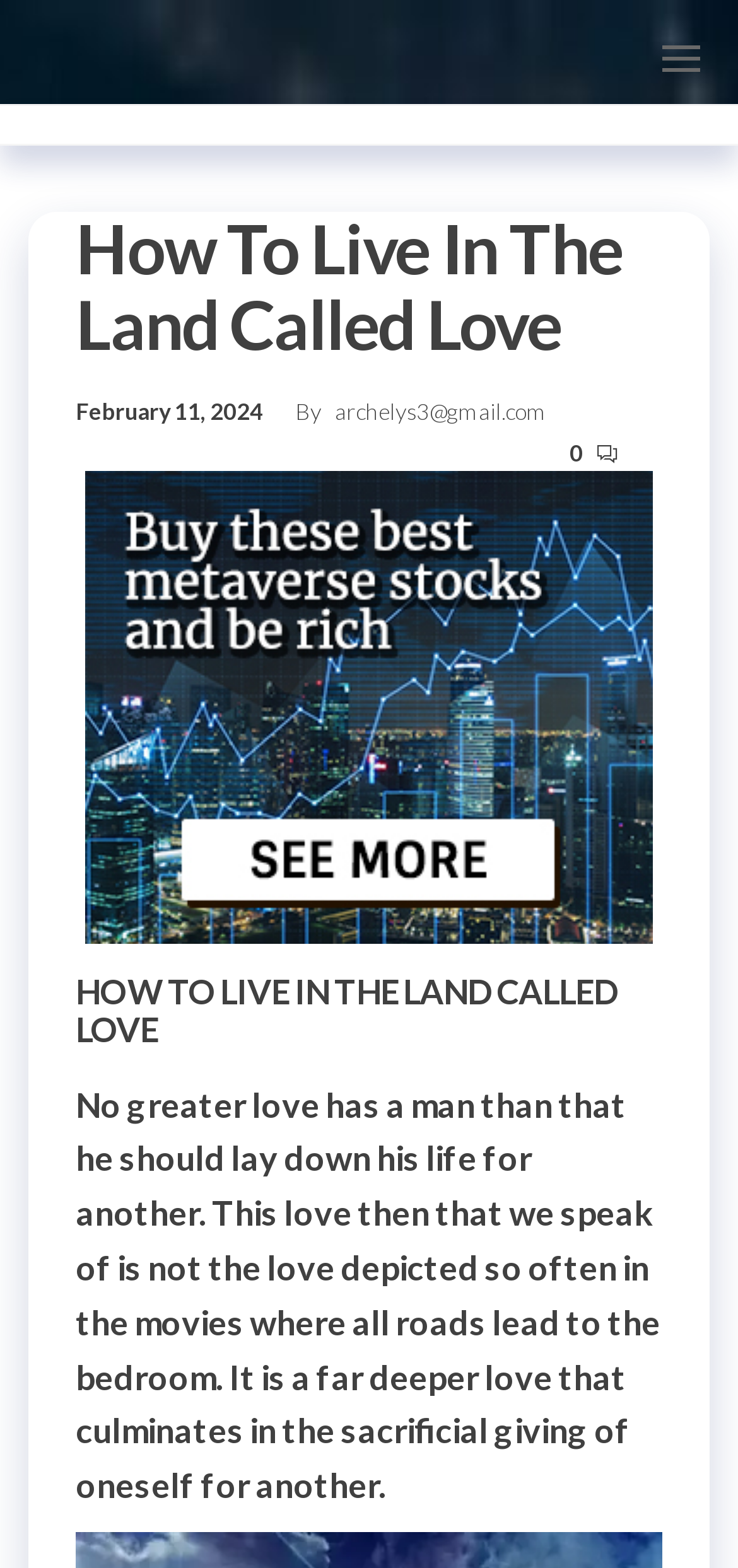Write a detailed summary of the webpage, including text, images, and layout.

The webpage is titled "How To Live In The Land Called Love" and features a prominent heading with the same title at the top center of the page. Below the title, there is a date "February 11, 2024" and an author credit "By archelys3@gmail.com" positioned side by side. 

To the top right, there is a button labeled "Open Menu" which, when expanded, controls a navigation menu. Above the navigation button, there is a link to the website "archely" at the top left corner of the page.

The main content of the webpage is an article that starts with a quote "No greater love has a man than that he should lay down his life for another. This love then that we speak of is not the love depicted so often in the movies where all roads lead to the bedroom. It is a far deeper love that culminates in the sacrificial giving of oneself for another." This text is positioned below the title and date, spanning almost the entire width of the page.

An iframe, likely containing multimedia content, is embedded below the article, taking up a significant portion of the page. There is also a small link with the text "0" positioned at the bottom right corner of the page.